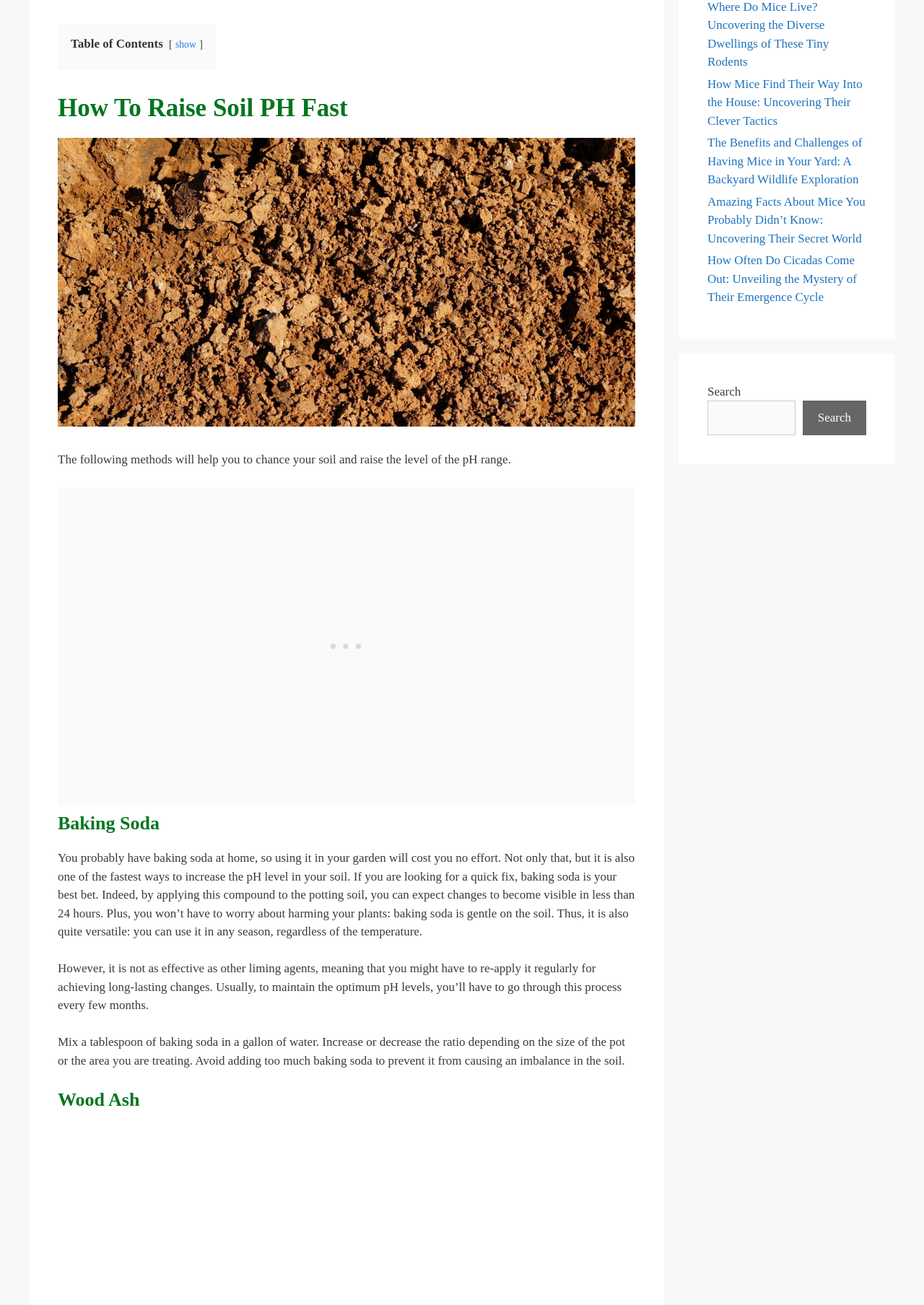Based on the element description parent_node: Search name="s", identify the bounding box coordinates for the UI element. The coordinates should be in the format (top-left x, top-left y, bottom-right x, bottom-right y) and within the 0 to 1 range.

[0.766, 0.307, 0.861, 0.333]